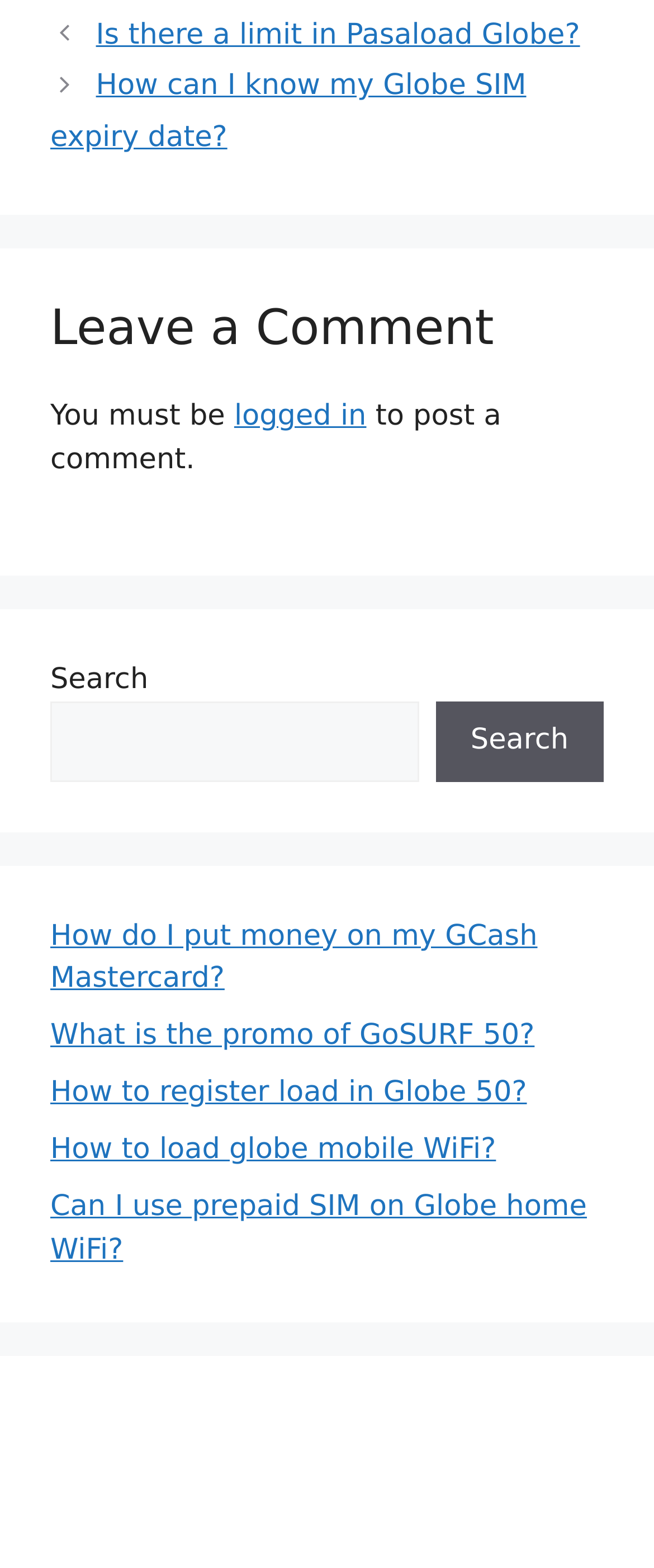Find the bounding box coordinates for the UI element that matches this description: "Search".

[0.666, 0.448, 0.923, 0.499]